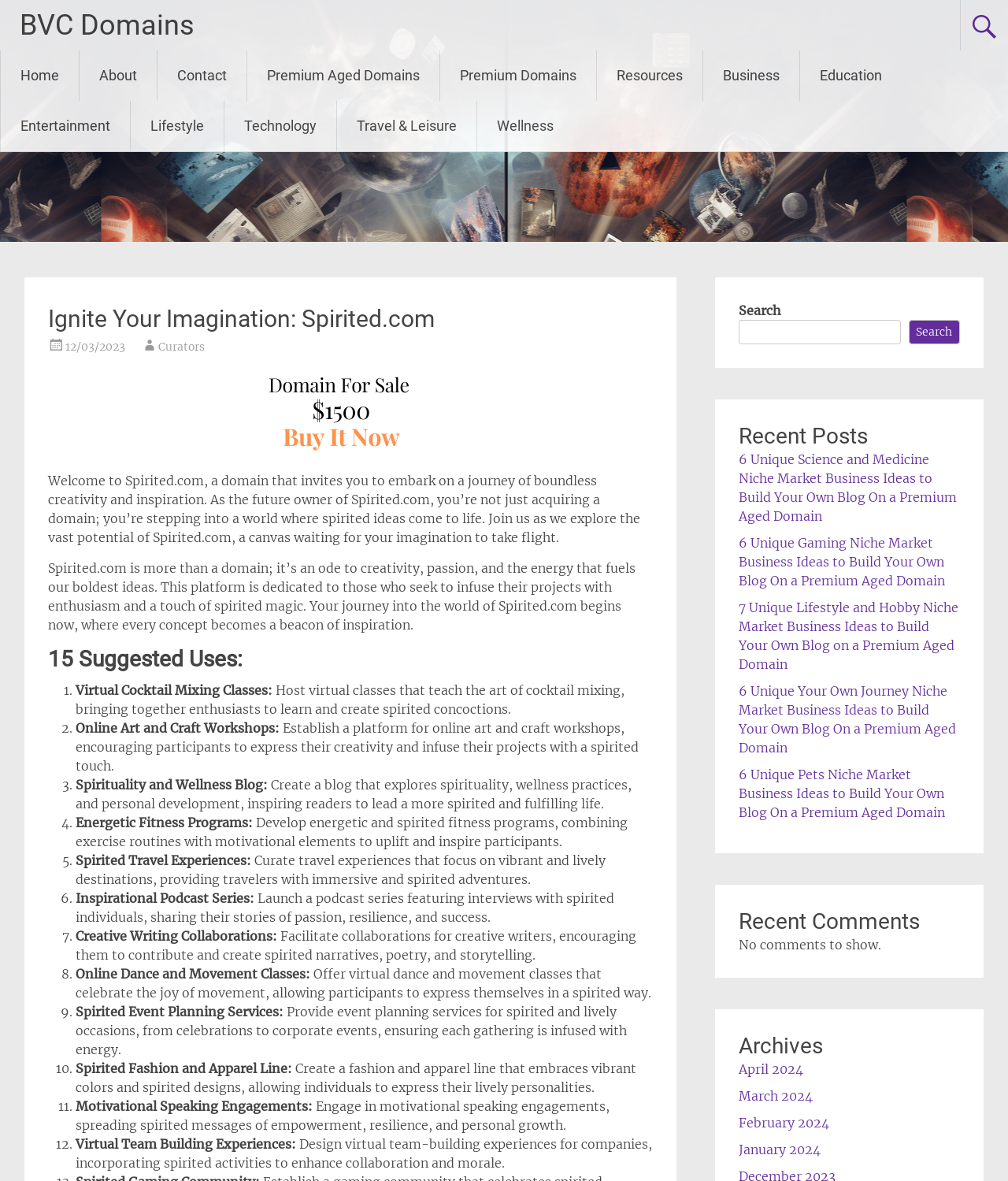Answer the question in one word or a short phrase:
What is the purpose of the search box on the webpage?

To search the website